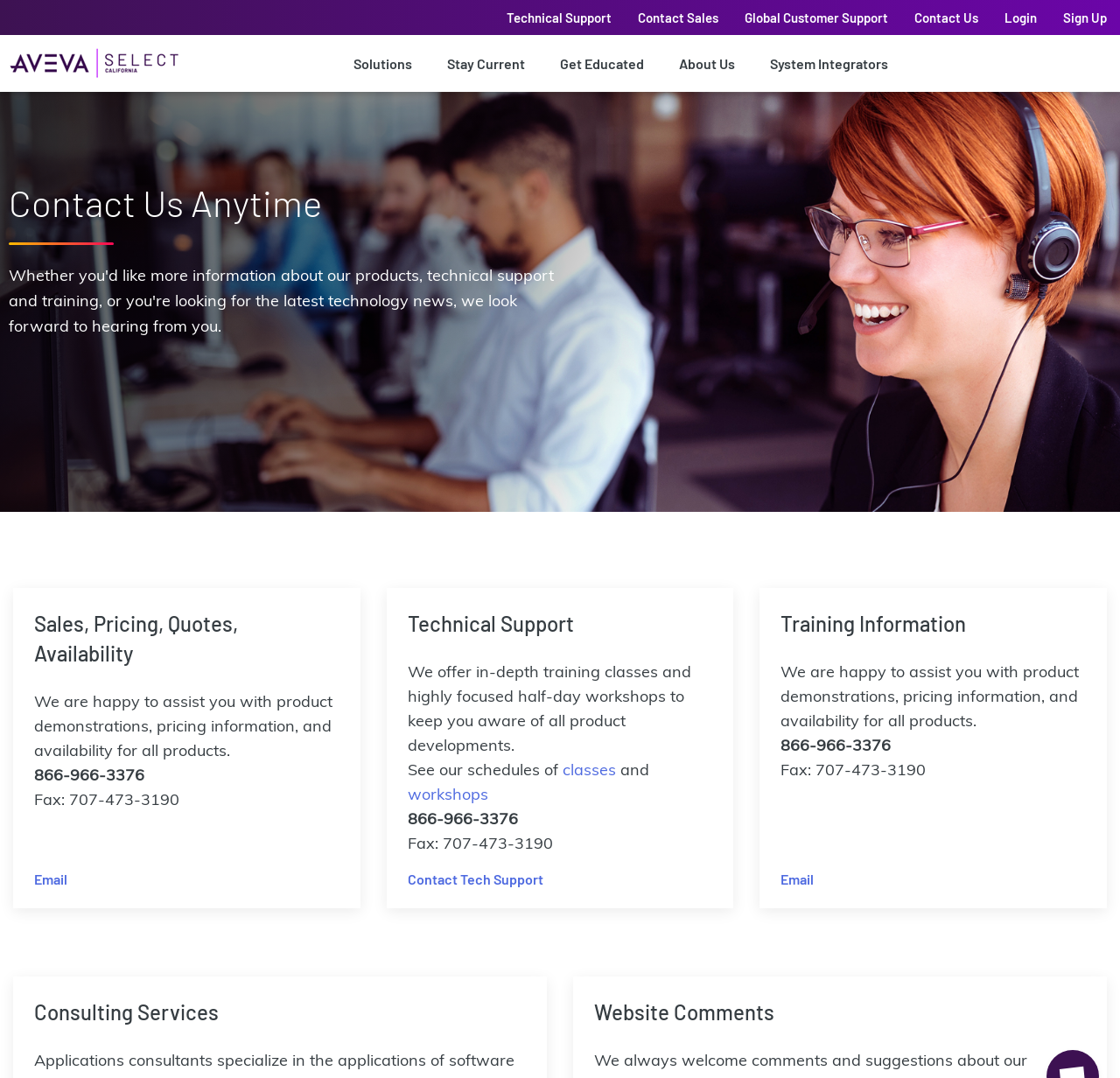Locate the bounding box coordinates of the area to click to fulfill this instruction: "Click on AVEVA link". The bounding box should be presented as four float numbers between 0 and 1, in the order [left, top, right, bottom].

[0.0, 0.072, 0.172, 0.088]